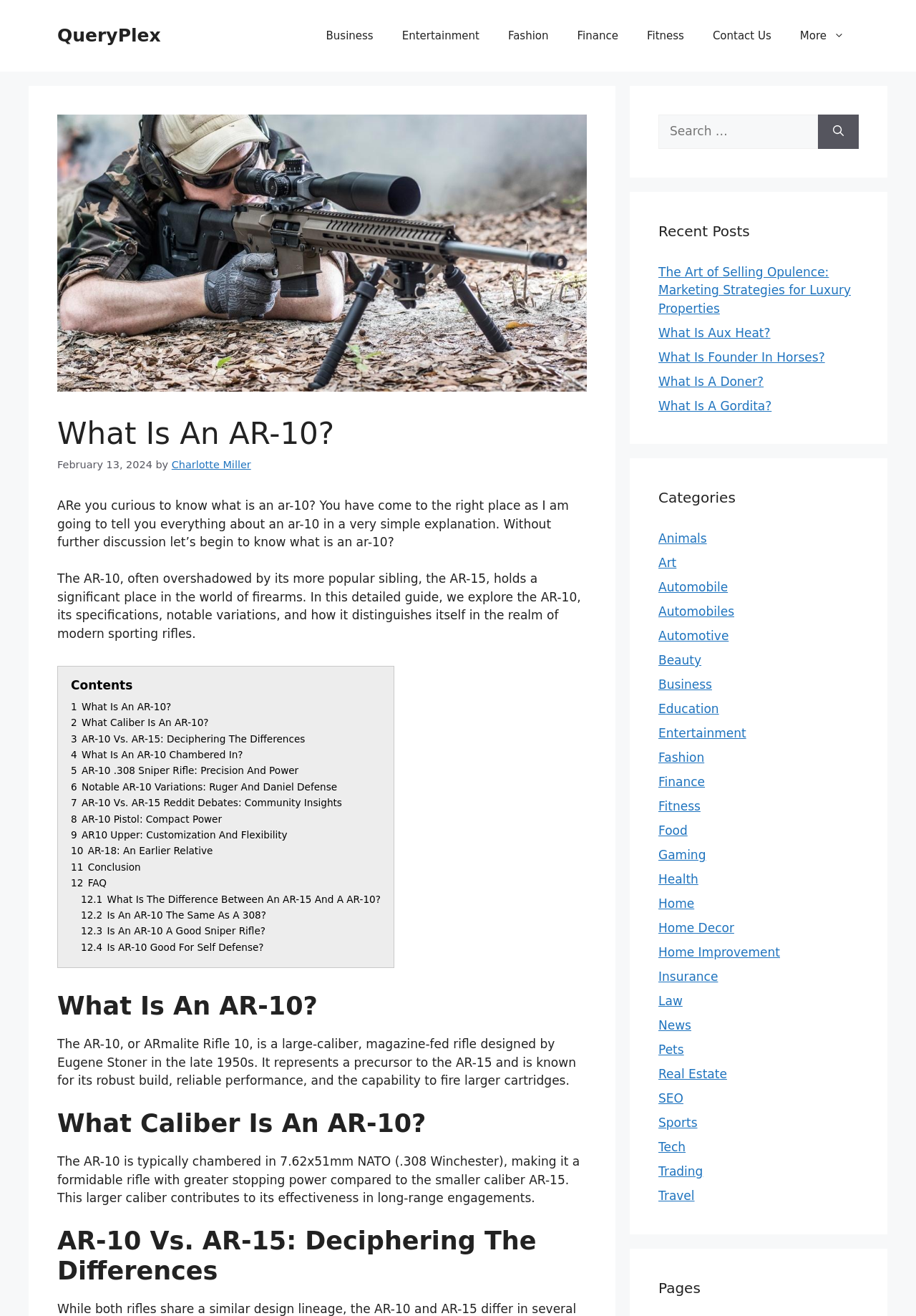What are the categories listed on the webpage?
Observe the image and answer the question with a one-word or short phrase response.

Animals, Art, Automobile, etc.